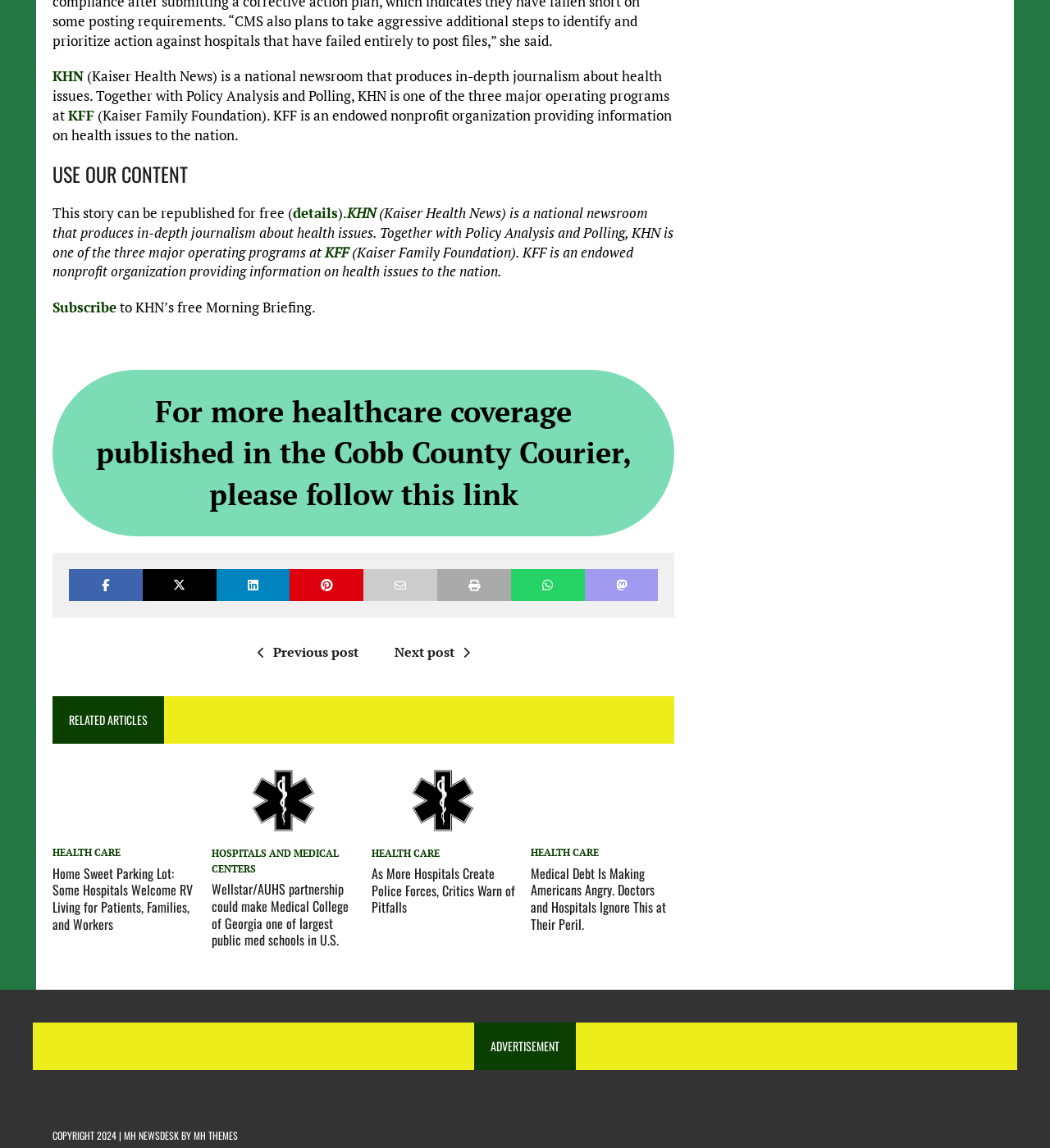Can I subscribe to a newsletter?
Please look at the screenshot and answer using one word or phrase.

Yes